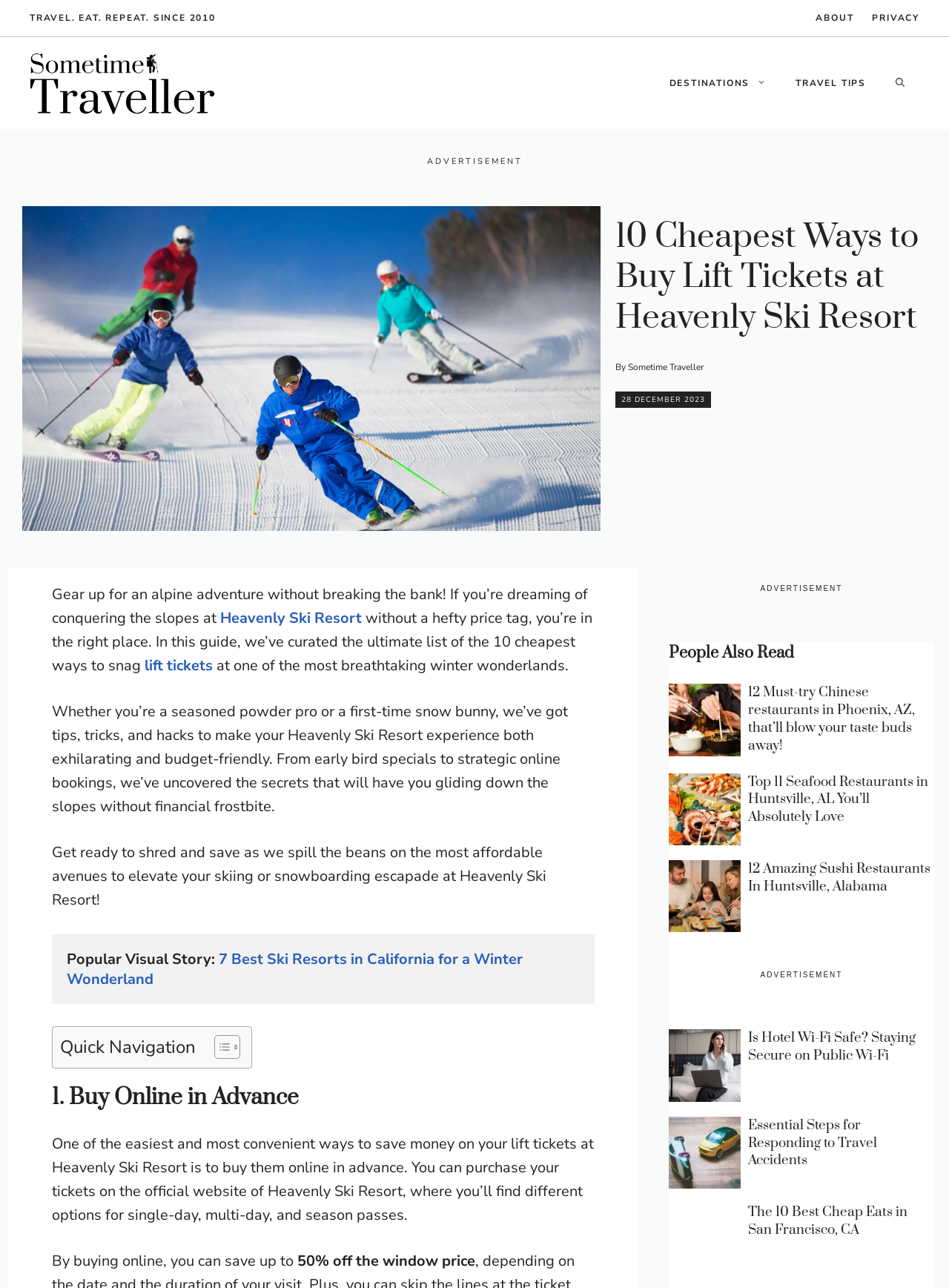Pinpoint the bounding box coordinates of the clickable element to carry out the following instruction: "Read the article about 'Heavenly Ski Resort'."

[0.232, 0.472, 0.381, 0.488]